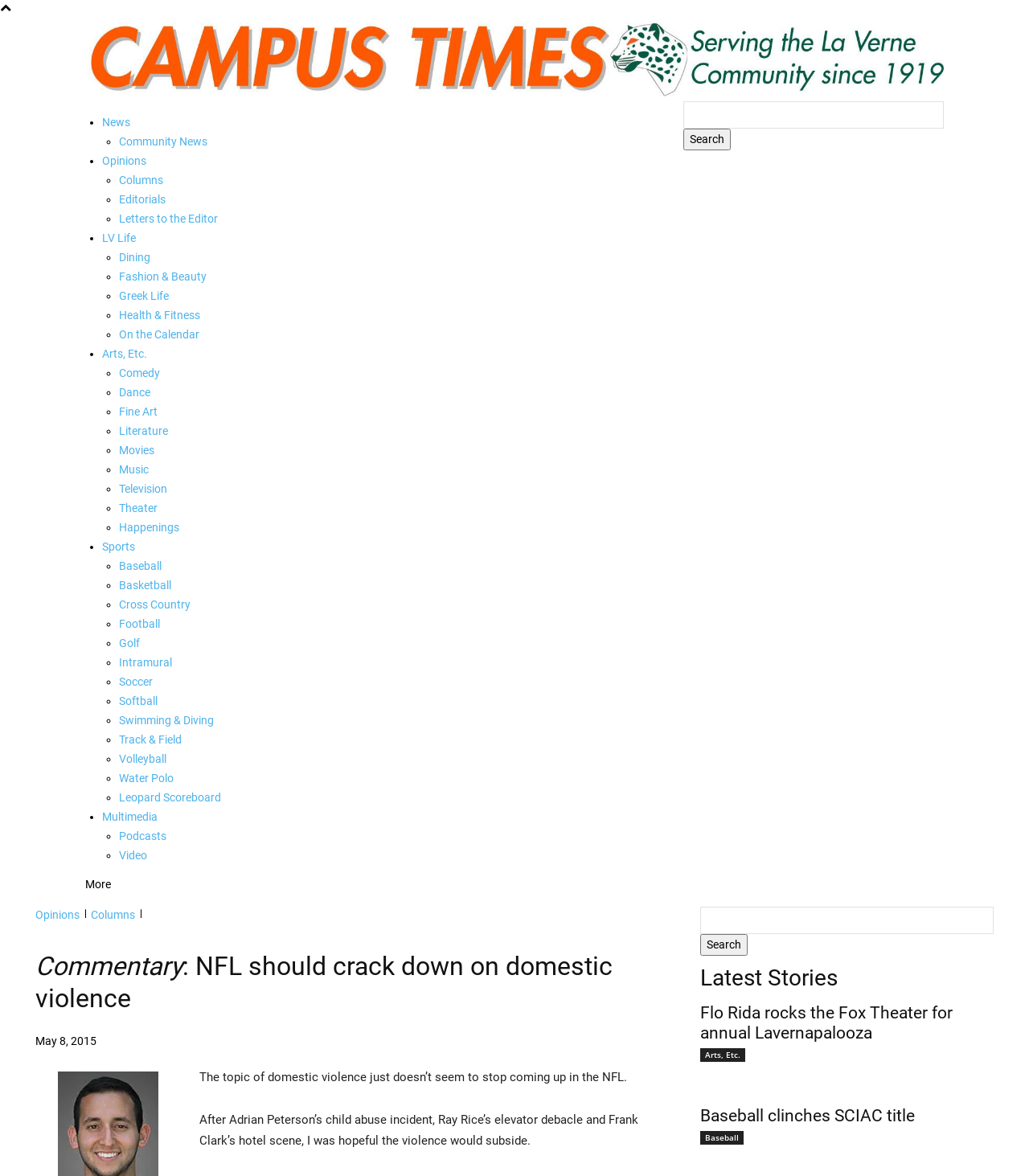Using the information from the screenshot, answer the following question thoroughly:
What is the last item listed under the 'Arts, Etc.' category?

Under the 'Arts, Etc.' category, the last item listed is 'Theater', which is preceded by 'Television', 'Music', 'Movies', 'Literature', 'Fine Art', 'Dance', 'Comedy', and 'Happenings'.